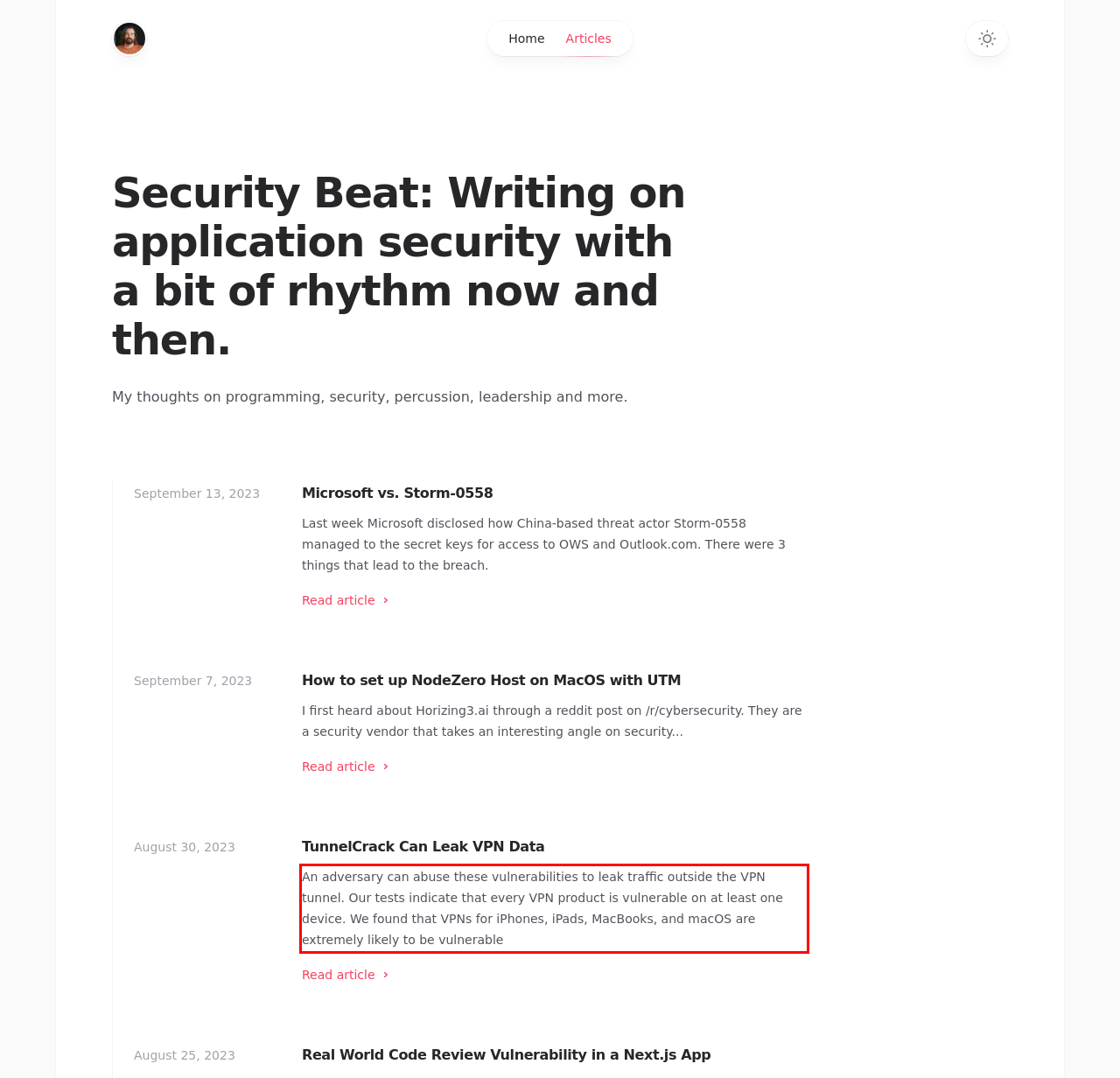Please examine the webpage screenshot and extract the text within the red bounding box using OCR.

An adversary can abuse these vulnerabilities to leak traffic outside the VPN tunnel. Our tests indicate that every VPN product is vulnerable on at least one device. We found that VPNs for iPhones, iPads, MacBooks, and macOS are extremely likely to be vulnerable